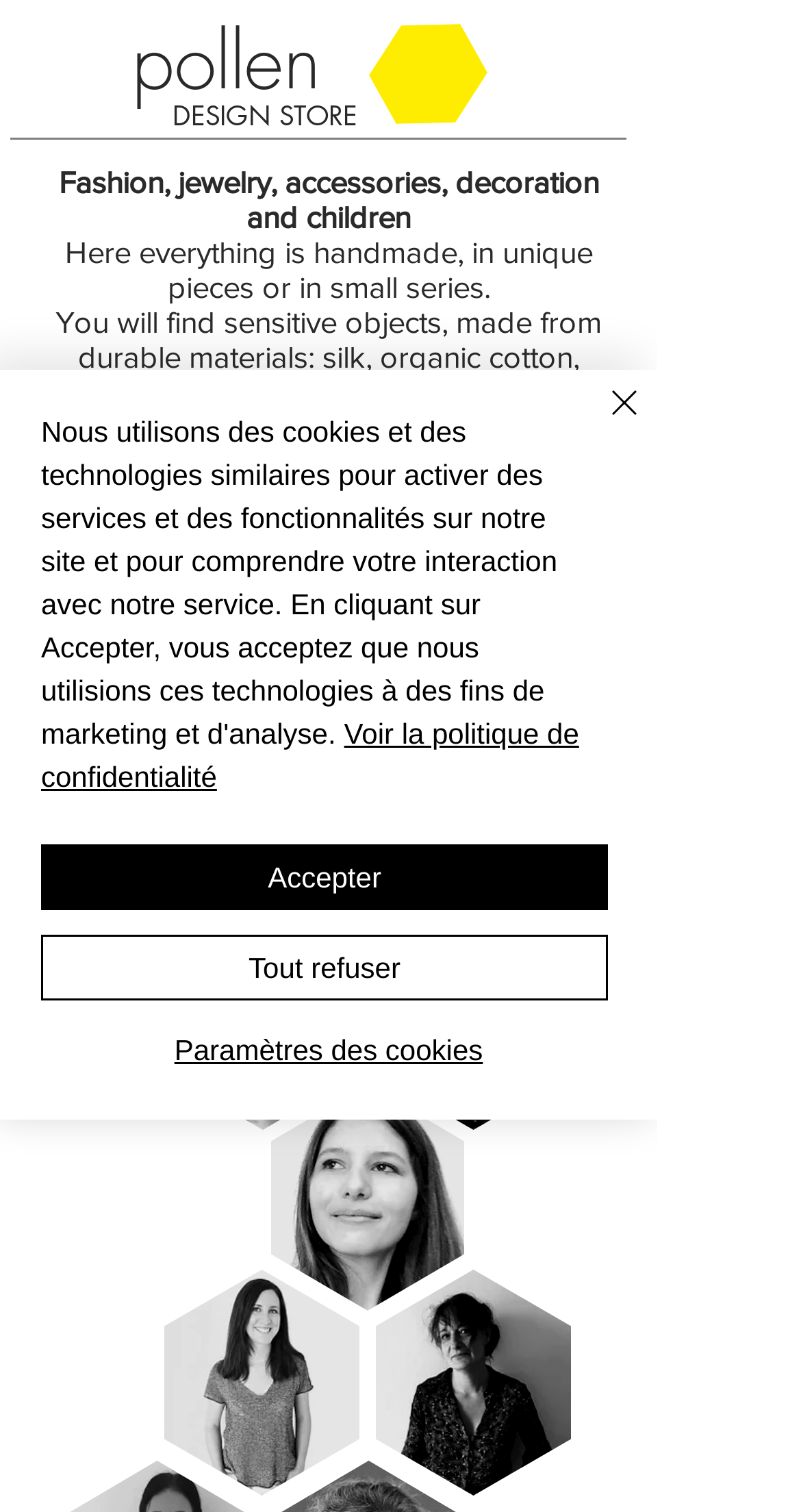Use a single word or phrase to answer the question: 
What is the concern of the creators?

Ethics